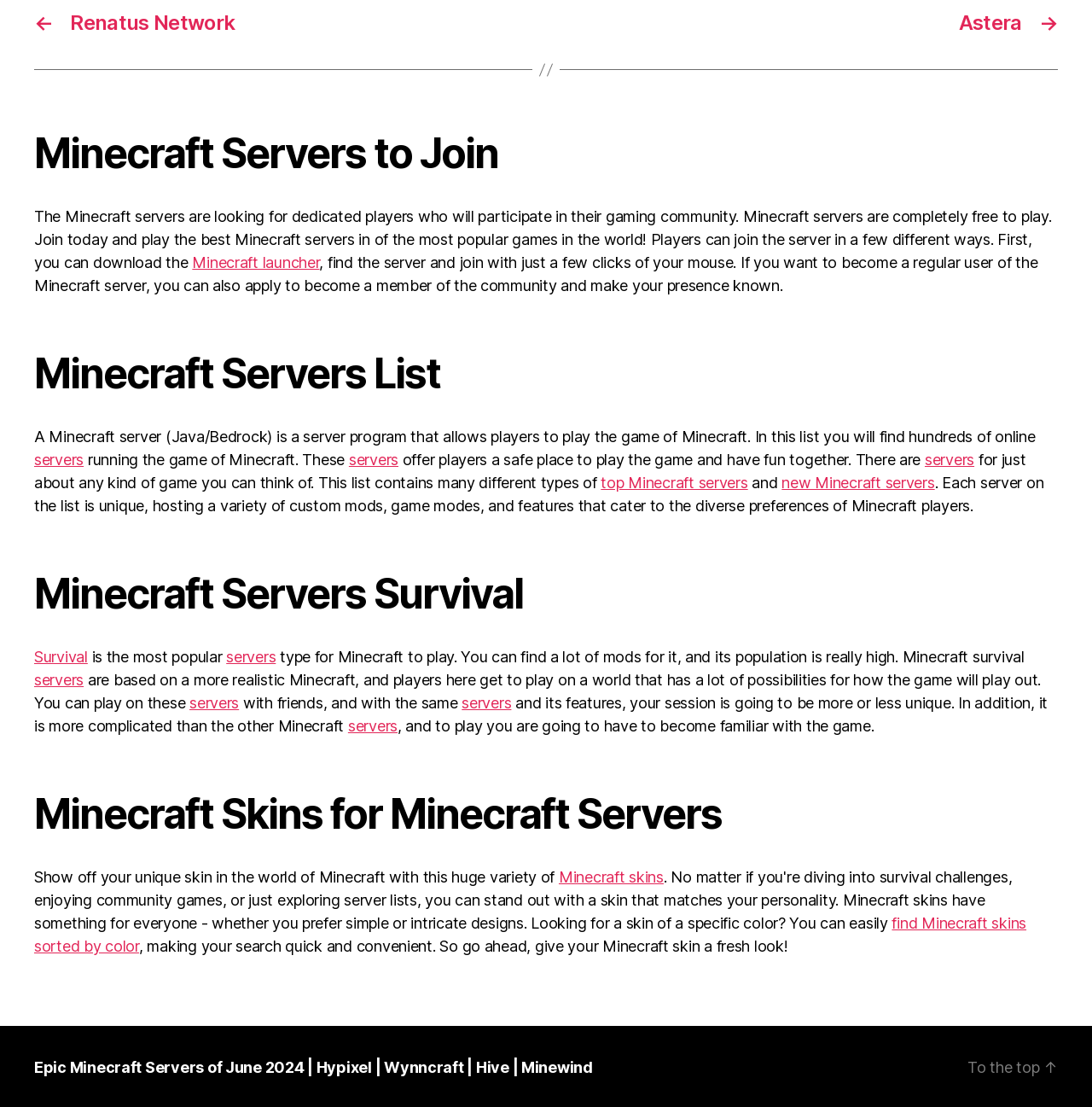Find the bounding box coordinates for the area that should be clicked to accomplish the instruction: "Join a Minecraft server".

[0.176, 0.229, 0.293, 0.245]